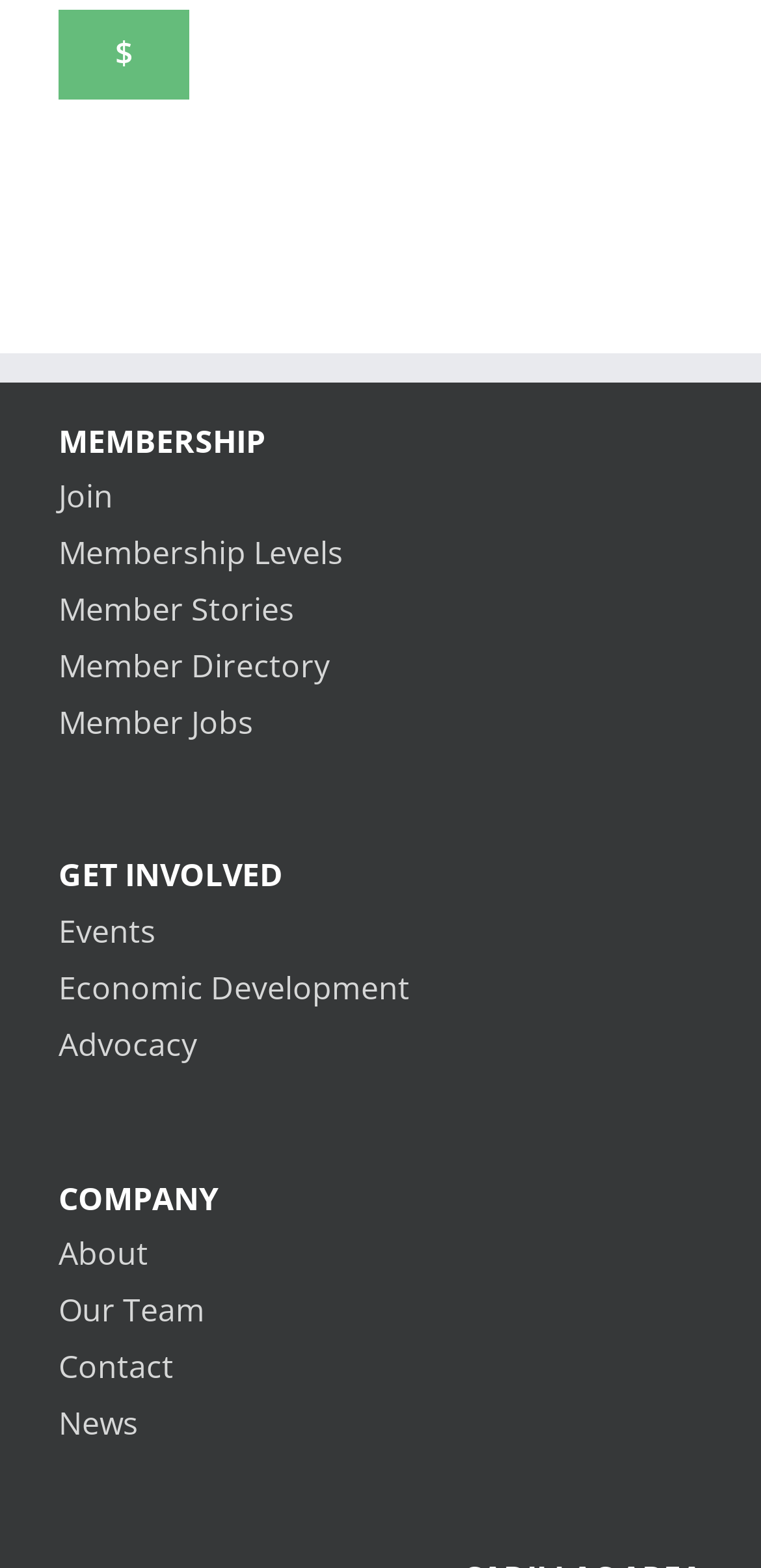Point out the bounding box coordinates of the section to click in order to follow this instruction: "Explore Member Stories".

[0.077, 0.375, 0.387, 0.402]